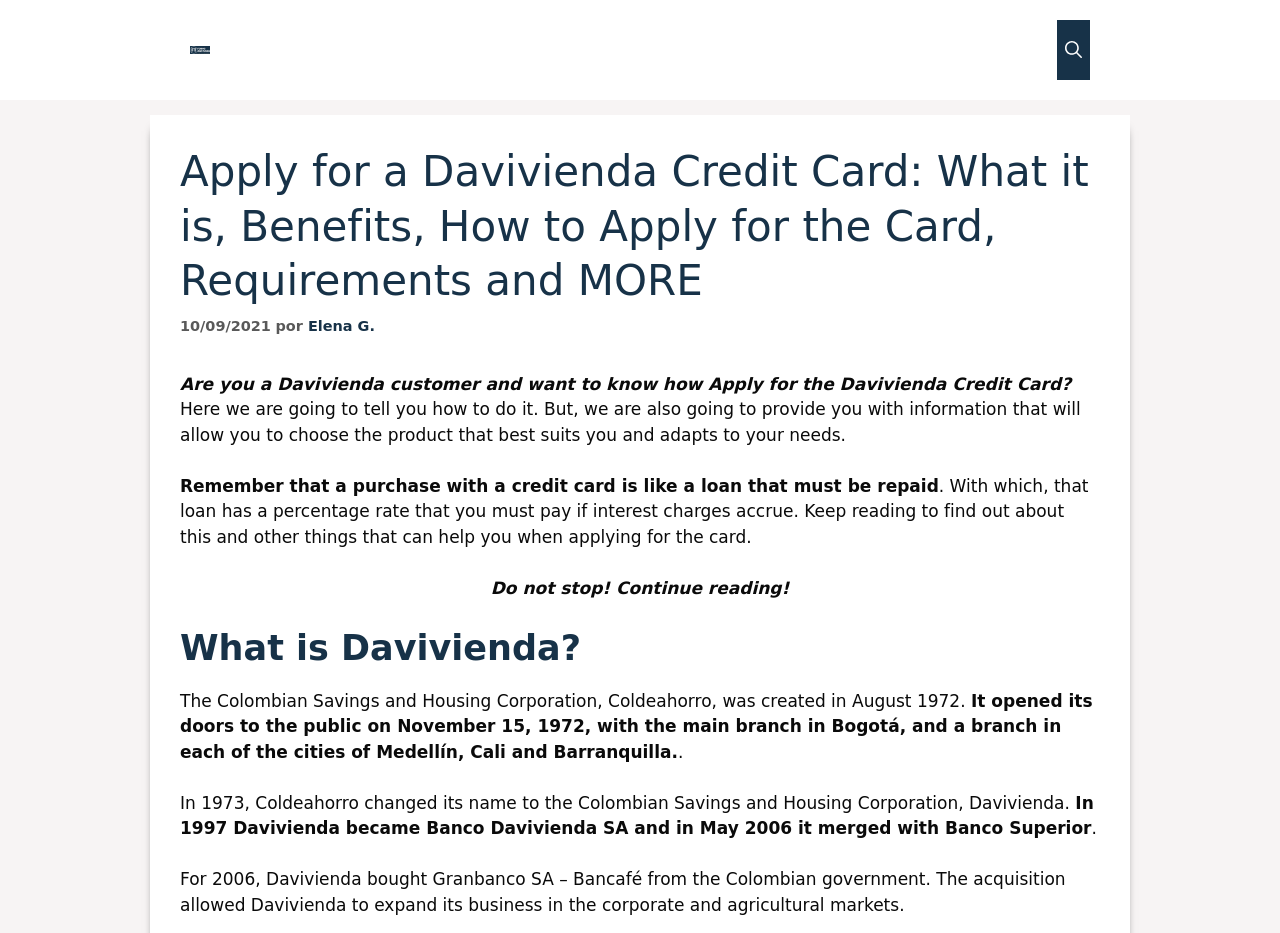Determine the bounding box coordinates for the HTML element mentioned in the following description: "aria-label="Abrir la barra de búsqueda"". The coordinates should be a list of four floats ranging from 0 to 1, represented as [left, top, right, bottom].

[0.826, 0.021, 0.852, 0.086]